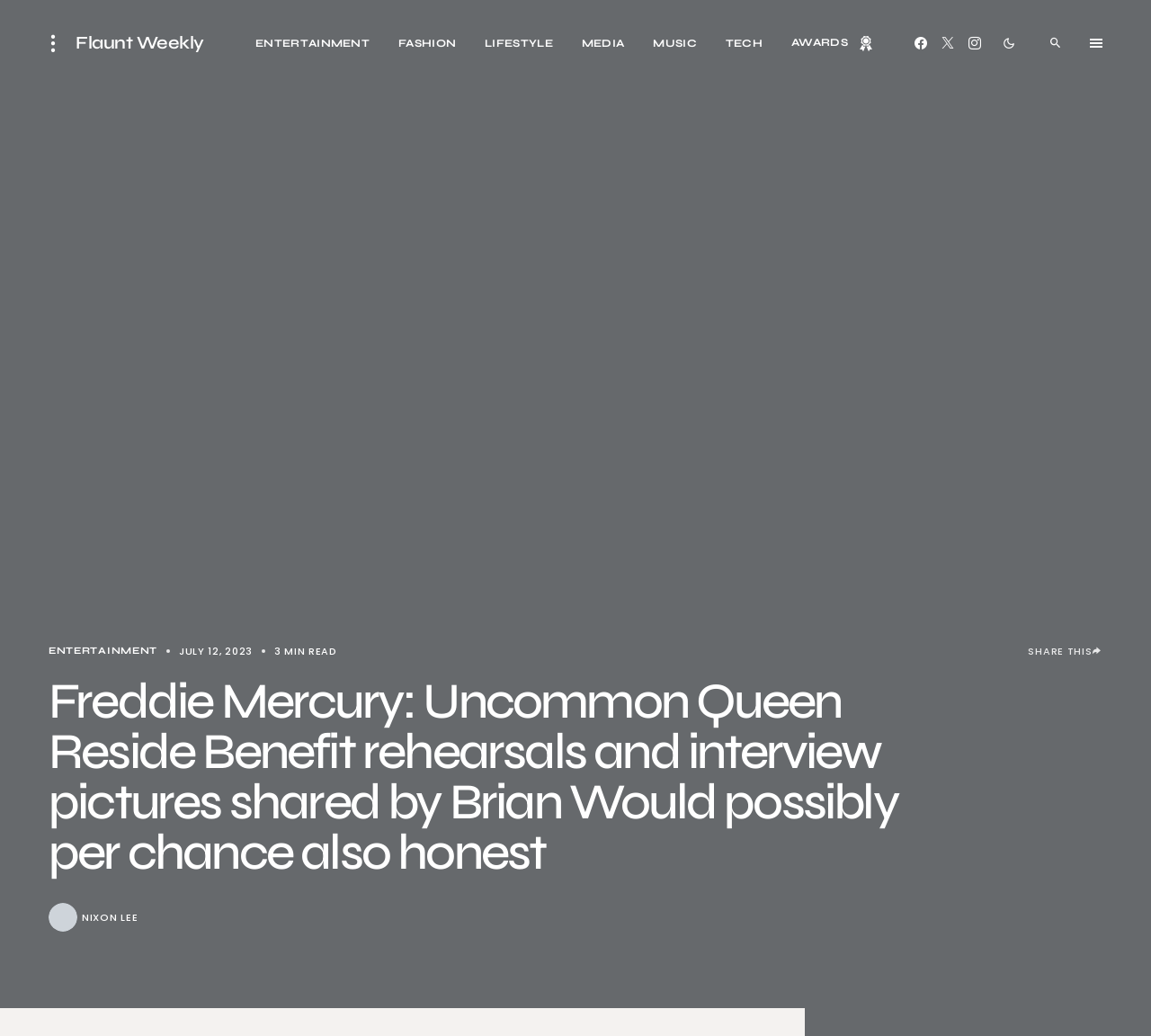How many minutes does it take to read the article?
Please provide a comprehensive answer to the question based on the webpage screenshot.

The time it takes to read the article can be found near the top of the webpage, where it says 'JULY 12, 2023' and '3 MIN READ'. This indicates that the article takes 3 minutes to read.